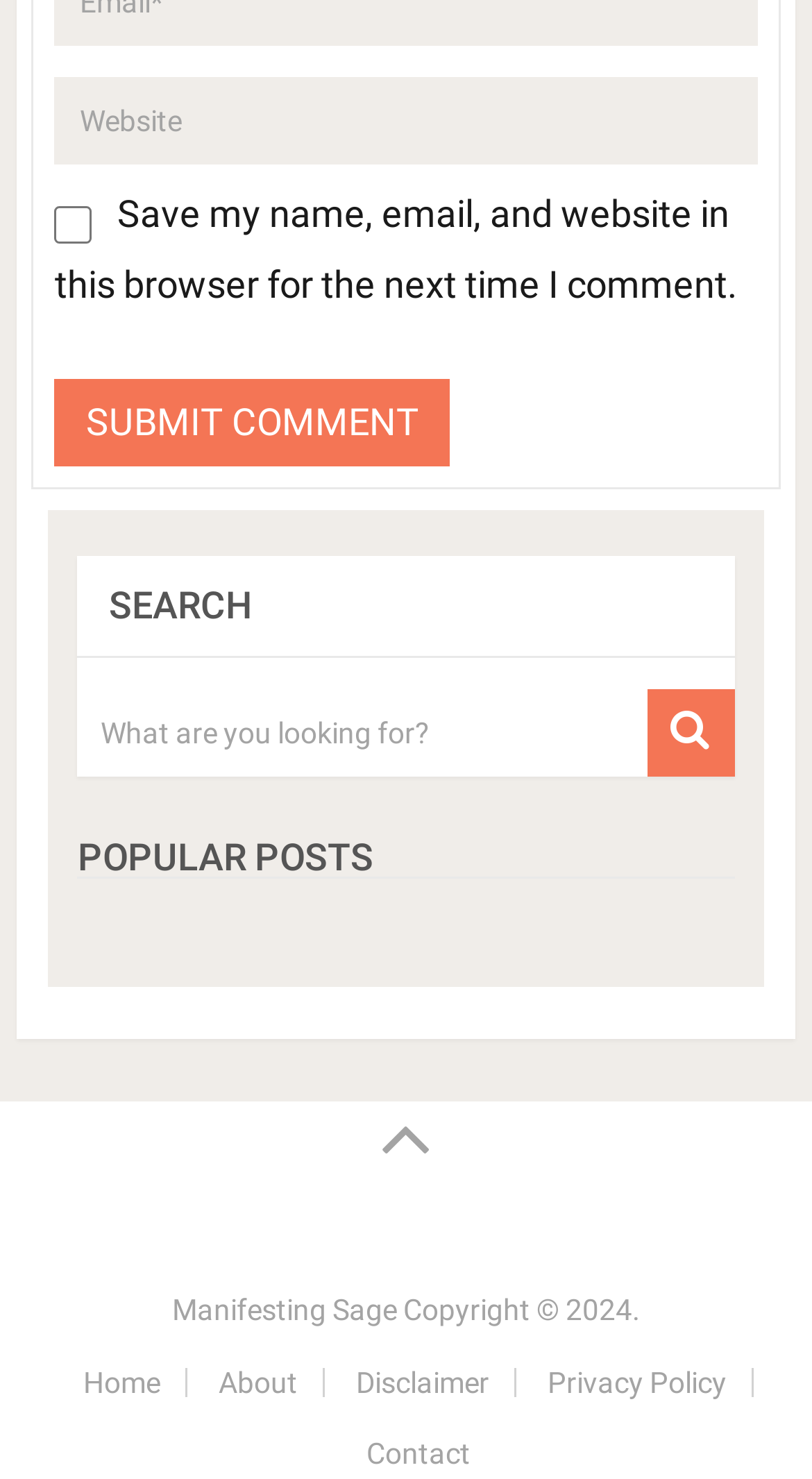What type of content is listed under 'POPULAR POSTS'?
We need a detailed and exhaustive answer to the question. Please elaborate.

The heading 'POPULAR POSTS' is followed by a link 'Manifesting Sage', which suggests that the section lists popular blog posts or articles.